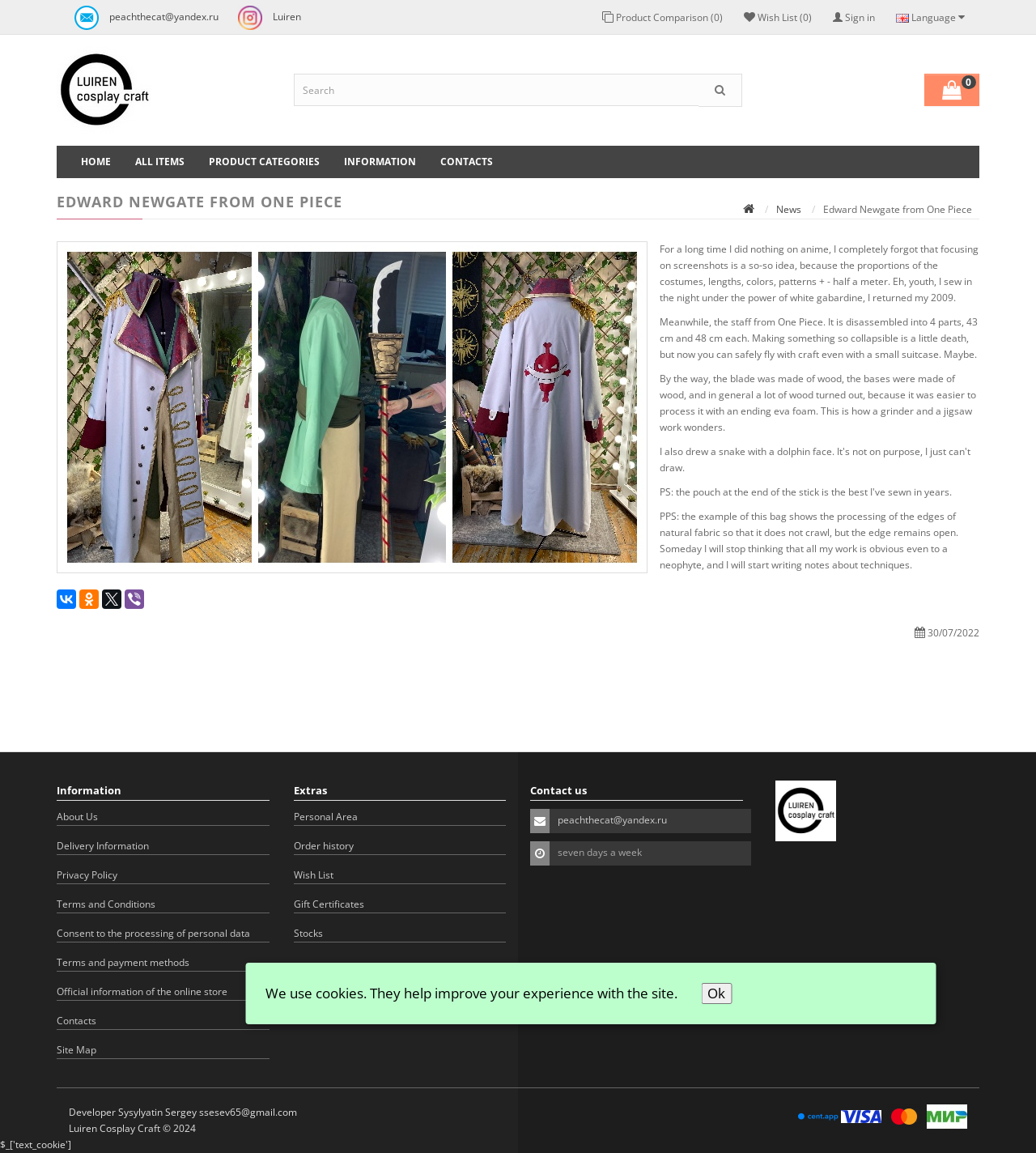How many parts does the One Piece staff disassemble into?
Provide an in-depth and detailed answer to the question.

I read the text on the webpage, which says 'Meanwhile, the staff from One Piece. It is disassembled into 4 parts, 43 cm and 48 cm each.' This indicates that the staff disassembles into 4 parts.